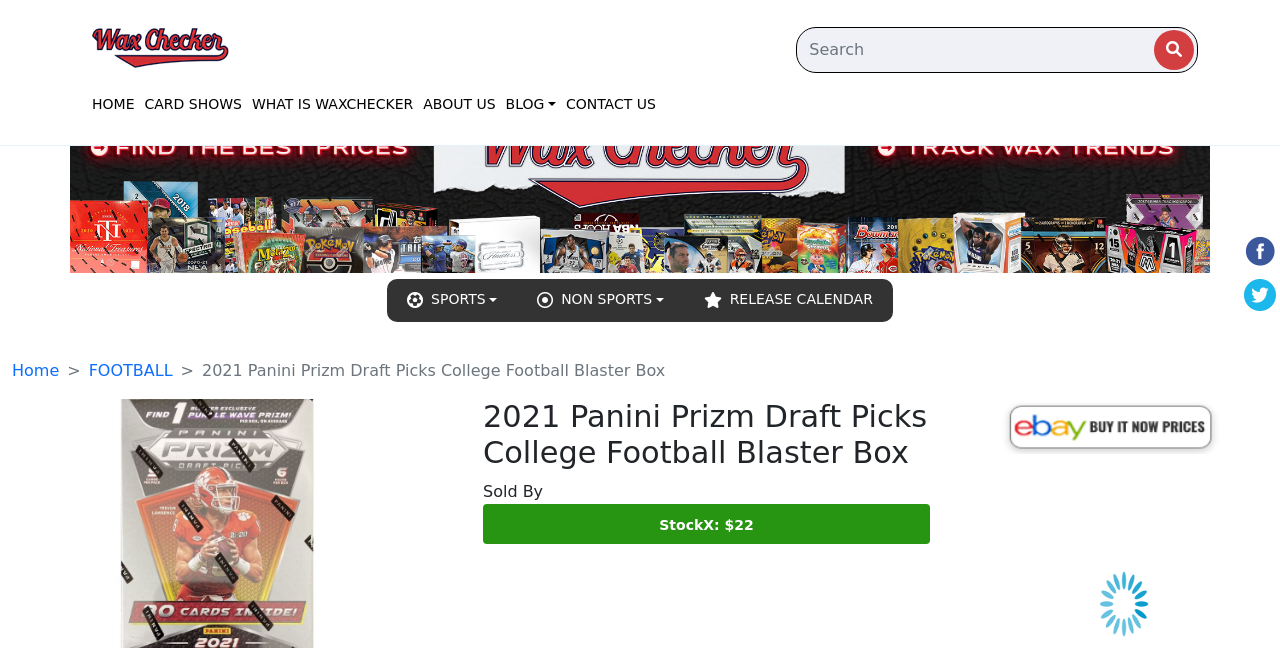Locate the bounding box coordinates of the element that should be clicked to execute the following instruction: "Share on Facebook".

[0.972, 0.363, 0.997, 0.412]